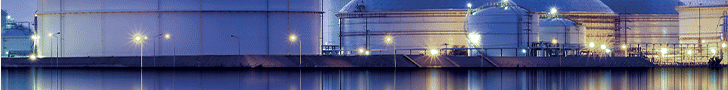Create an exhaustive description of the image.

The image showcases an industrial landscape at dusk, featuring large storage tanks that appear to be part of a refinery or manufacturing facility. The tanks are illuminated by soft lighting, creating a serene yet robust atmosphere that highlights their significant role in infrastructure. The reflective water in the foreground adds depth to the scene, enhancing the tranquil ambiance. This depiction aligns with themes of industrial automation and advanced technology, relevant to Belden's commitment to providing solutions that support modern-day manufacturing and connectivity in challenging environments.